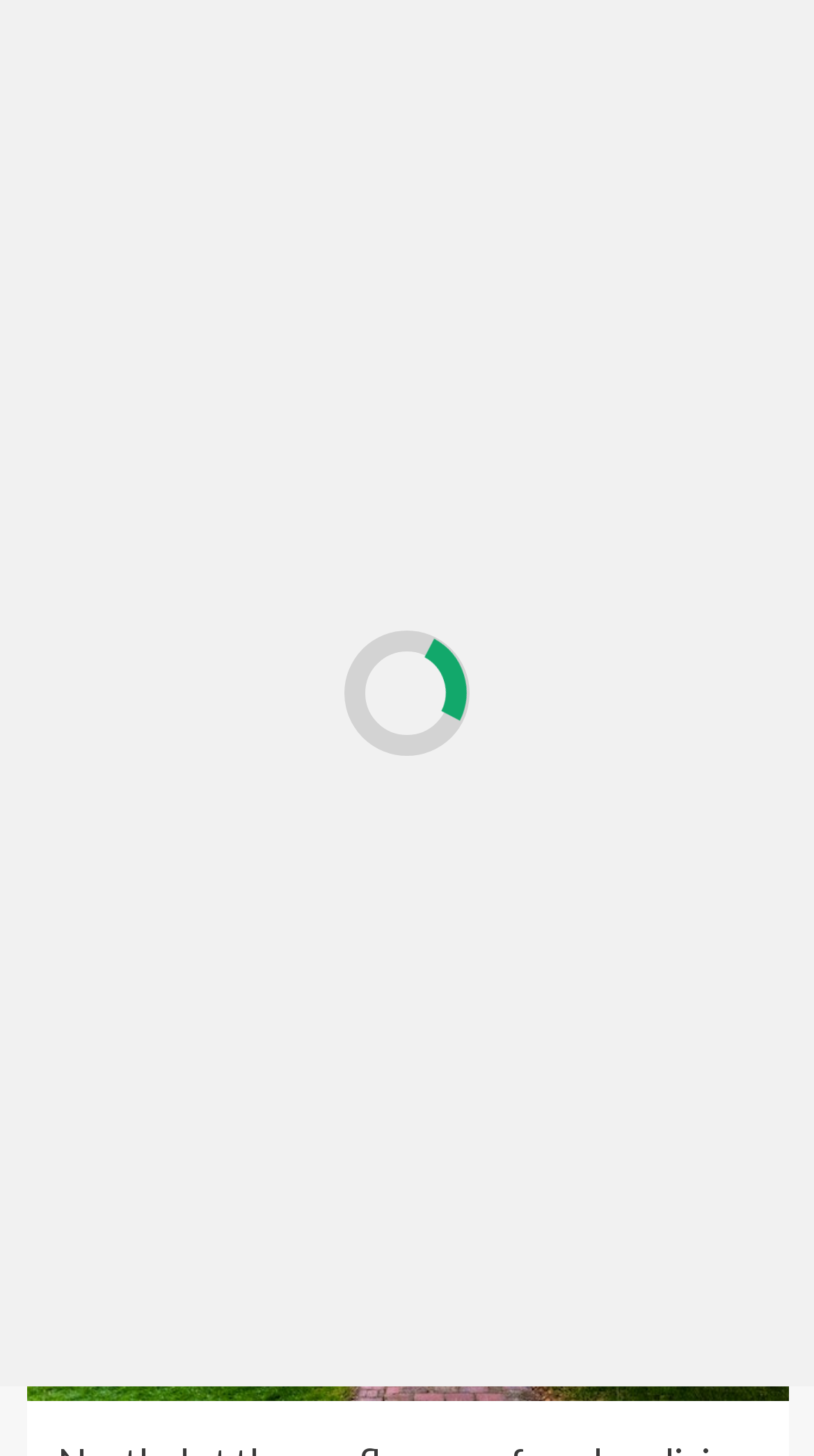Give a detailed explanation of the elements present on the webpage.

The webpage is about Beachfield Real Estate, showcasing coastal living properties. At the top left, there is a link to "GUEST POST" and a static text "GUEST POST IN UK" next to it. Below these elements, there is a primary menu with a label "Primary Menu". 

On the top right, there is a search icon represented by "\uf002". 

The main content area is headed by a large heading "Embrace Coastal Living with Beachfield Real Estate: Where Dreams Meet the Sea". Below this heading, there are several links, including "Technology", "Warshan 23", "August 25, 2023", and an icon represented by "\ue908 0".